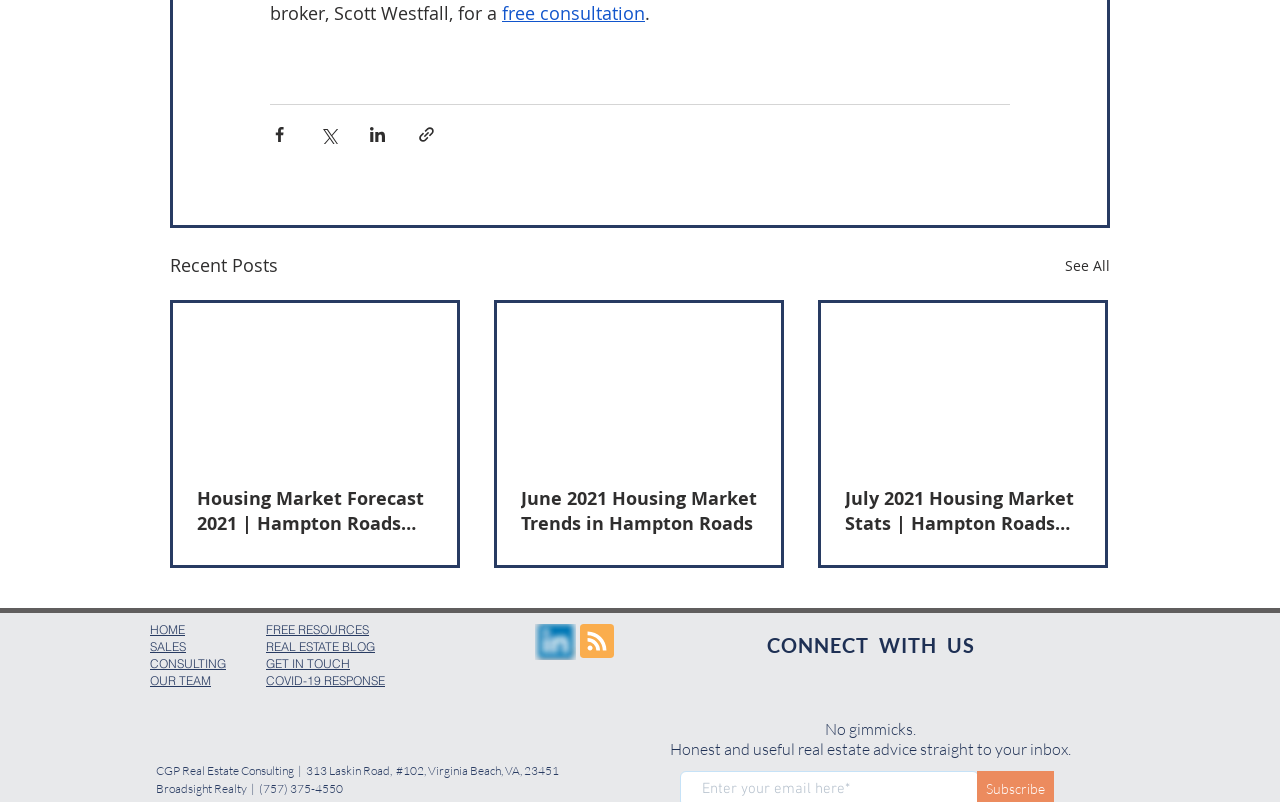Determine the bounding box coordinates of the region I should click to achieve the following instruction: "Click the 'free consultation' link". Ensure the bounding box coordinates are four float numbers between 0 and 1, i.e., [left, top, right, bottom].

[0.392, 0.001, 0.504, 0.031]